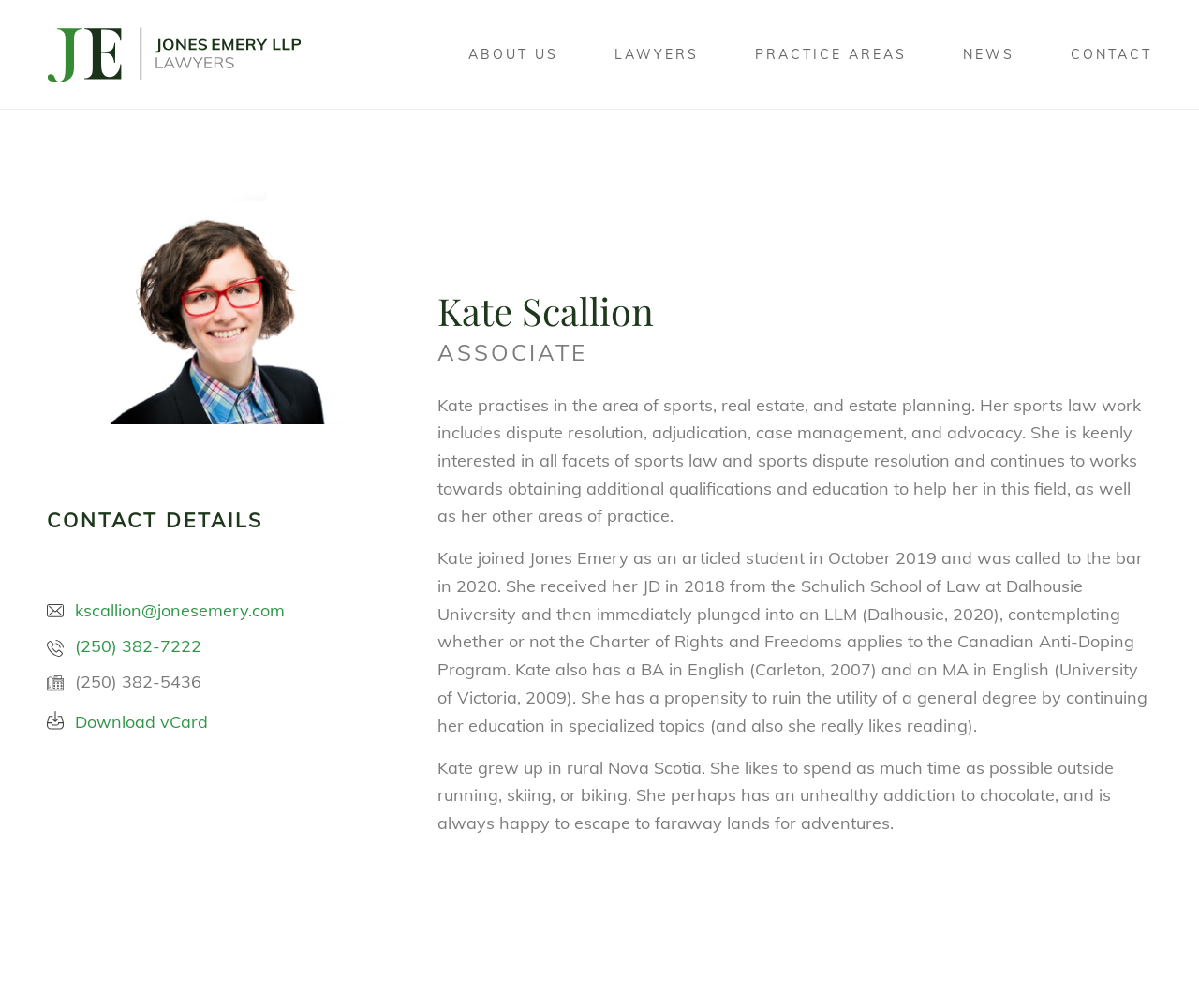Describe all the key features and sections of the webpage thoroughly.

This webpage is about Kate Scallion, a lawyer in Victoria, BC, and her profile at Jones Emery law firm. At the top left corner, there is a logo of Jones Emery. Next to it, there is a horizontal menu bar with five menu items: "ABOUT US", "LAWYERS", "PRACTICE AREAS", "NEWS", and "CONTACT". 

Below the menu bar, there is a section dedicated to Kate Scallion's contact information. It includes her email address, phone number, and a link to download her vCard. 

To the right of the contact information section, there is a heading "Kate Scallion" followed by her title "ASSOCIATE". Below her title, there is a brief description of her practice areas, including sports, real estate, and estate planning. 

Further down, there is a longer biography of Kate Scallion, detailing her education, work experience, and personal interests. The biography is divided into three paragraphs, each describing a different aspect of her life.